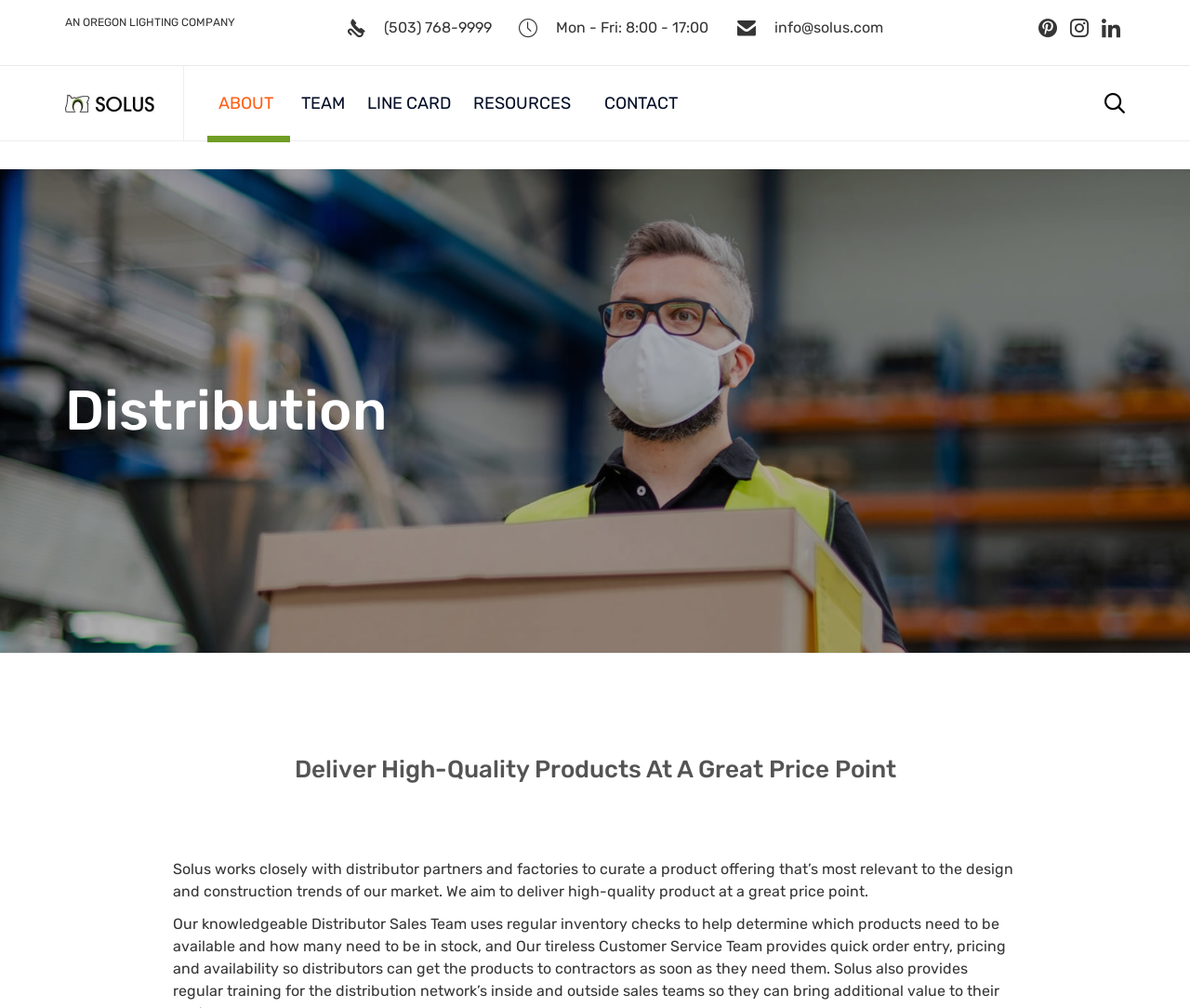Explain in detail what you observe on this webpage.

The webpage is about Solus Inc., an Oregon-based lighting company. At the top left, there is a logo of Solus Inc. accompanied by the company name "AN OREGON LIGHTING COMPANY" in text. Below the logo, there is a phone number "(503) 768-9999" and an email address "info@solus.com" on the right side. The company's operating hours "Mon - Fri: 8:00 - 17:00" are also displayed.

The main navigation menu is located at the top center, featuring links to "ABOUT", "TEAM", "LINE CARD", "RESOURCES", and "CONTACT". Each link has a dropdown menu, indicated by the "hasPopup" attribute.

On the top right, there is a button with an icon, likely a search or menu toggle button. Next to it, there is a "Skip to content" link.

The main content area is divided into two sections. The first section has a heading "Distribution" at the top, followed by a subheading "Deliver High-Quality Products At A Great Price Point". Below the subheading, there is a paragraph of text describing Solus Inc.'s product offering and pricing strategy.

There are no images on the page apart from the Solus Inc. logo, which appears twice.